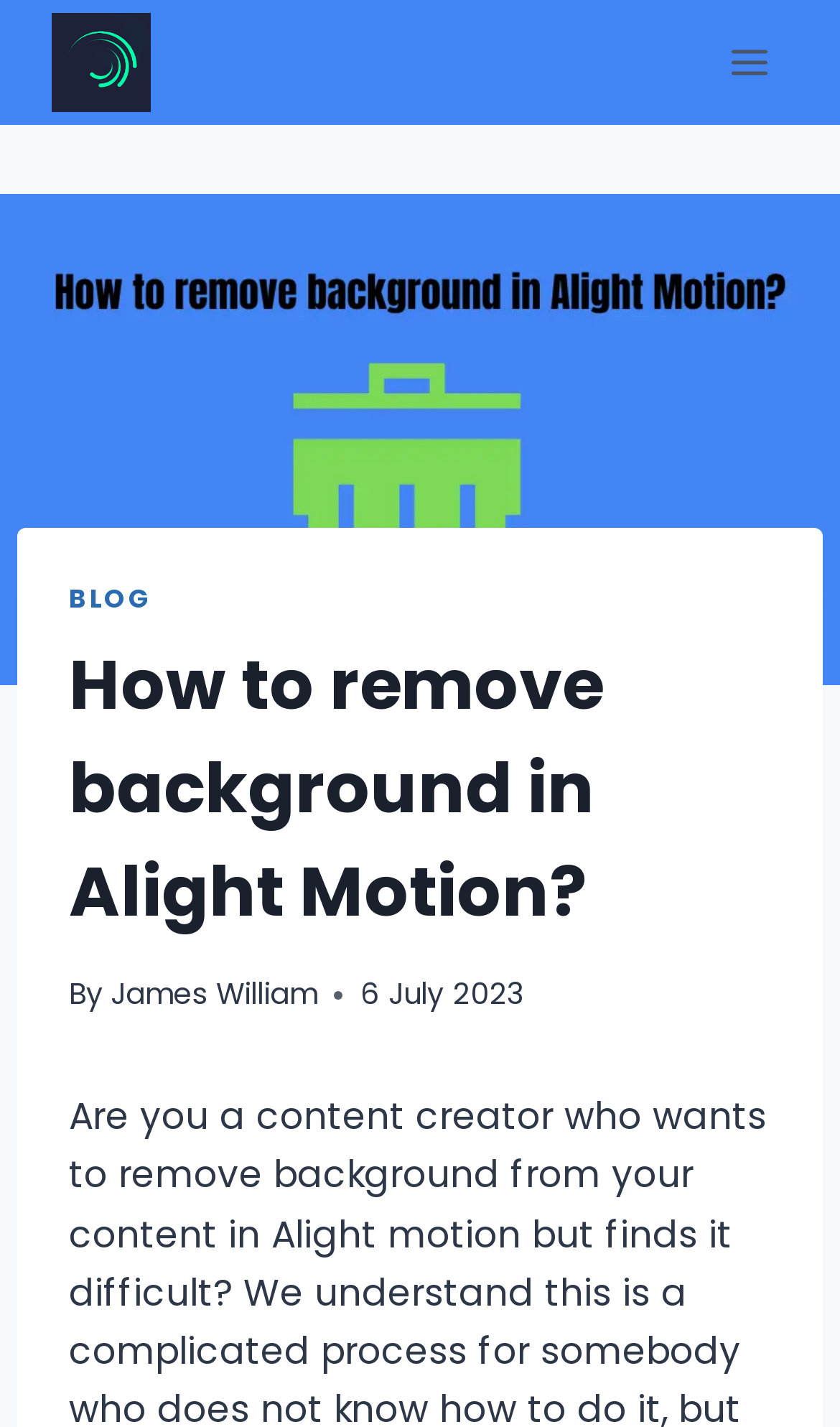Find the bounding box of the UI element described as follows: "James William".

[0.131, 0.683, 0.377, 0.712]